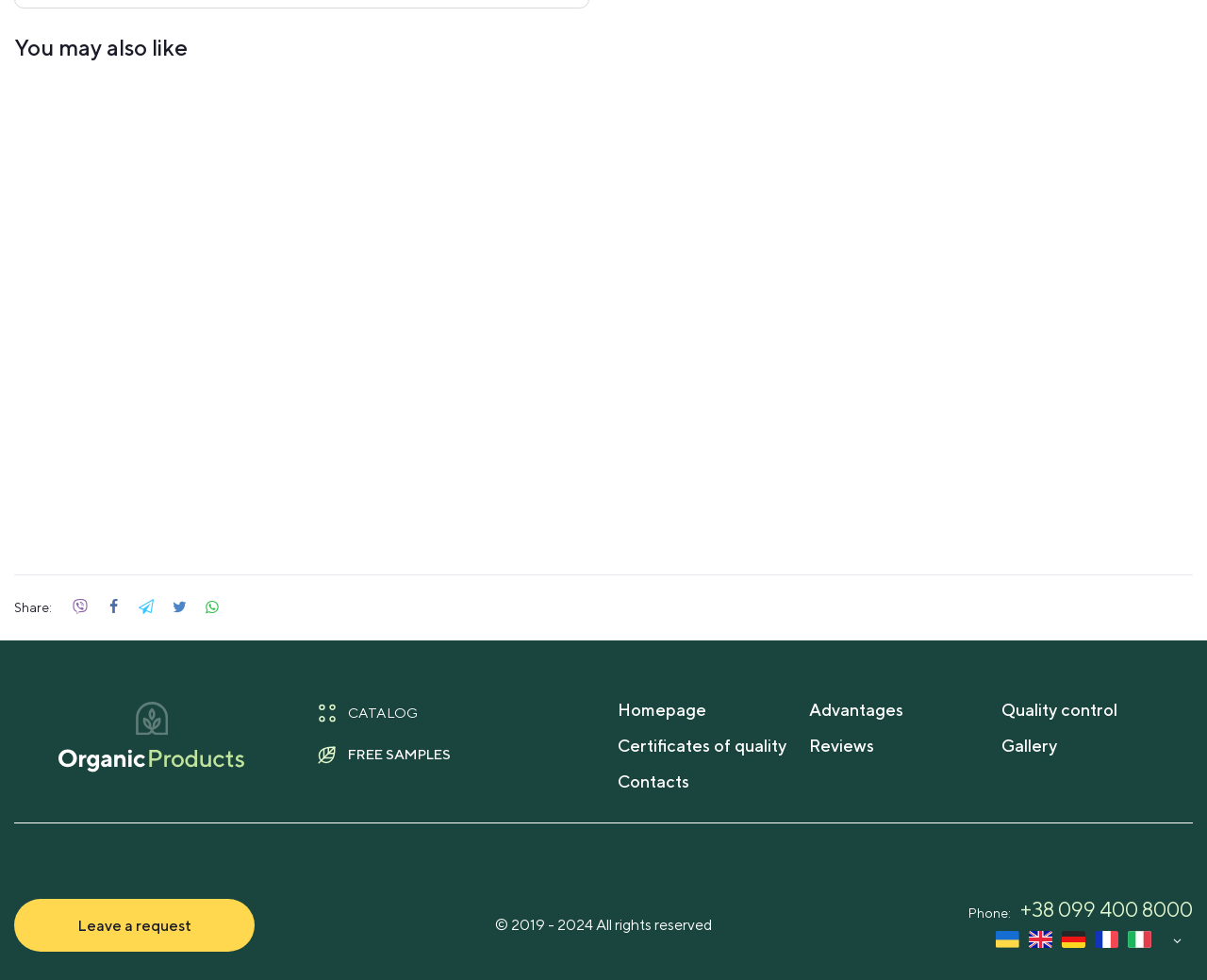What are the available languages?
Use the information from the screenshot to give a comprehensive response to the question.

The available languages can be found in the link elements with the text 'UA', 'EN', 'DE', 'Fr', and 'It' which are located at the bottom of the page, near the copyright information.